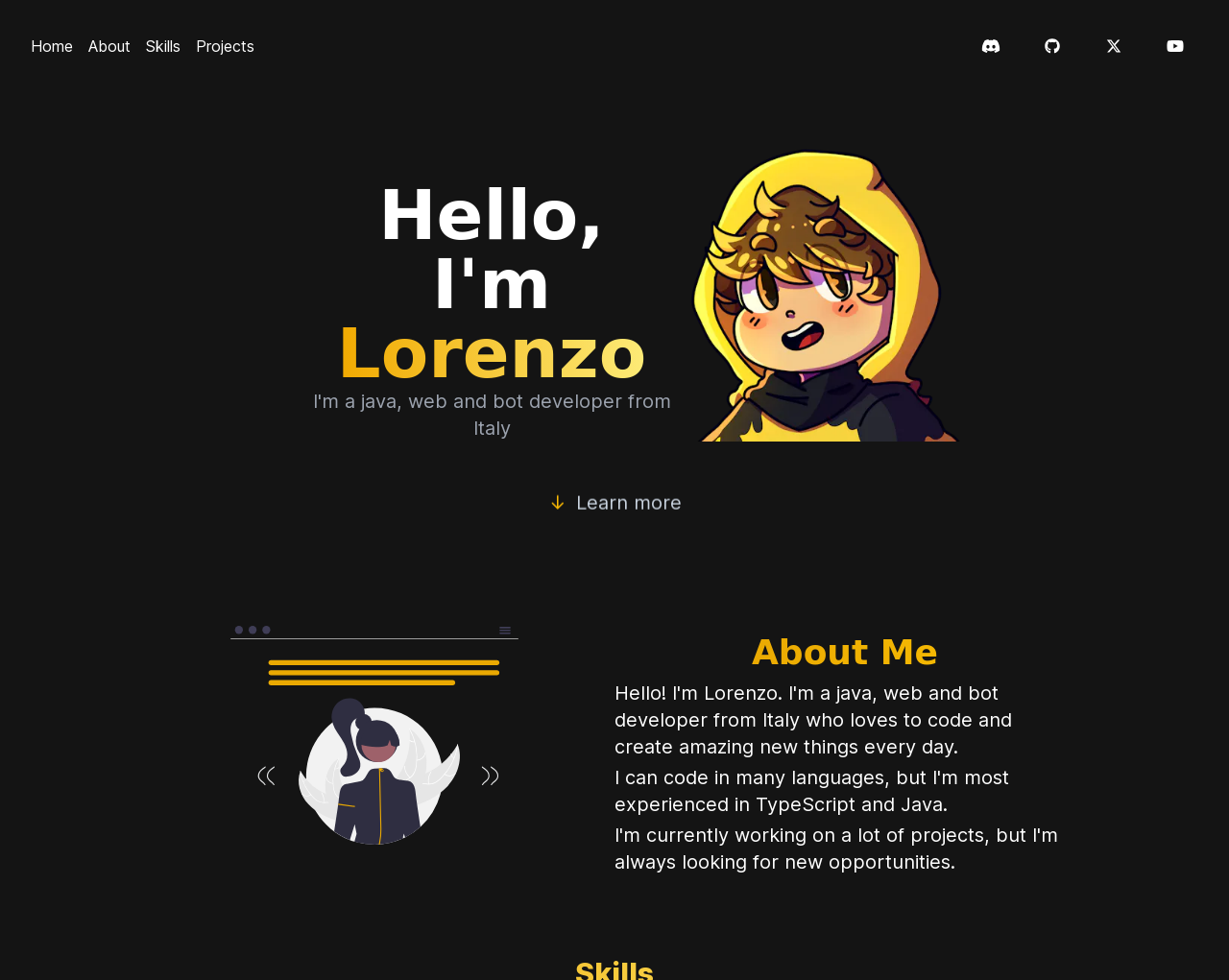Locate the bounding box coordinates of the area where you should click to accomplish the instruction: "learn more about Lorenzo".

[0.446, 0.502, 0.554, 0.529]